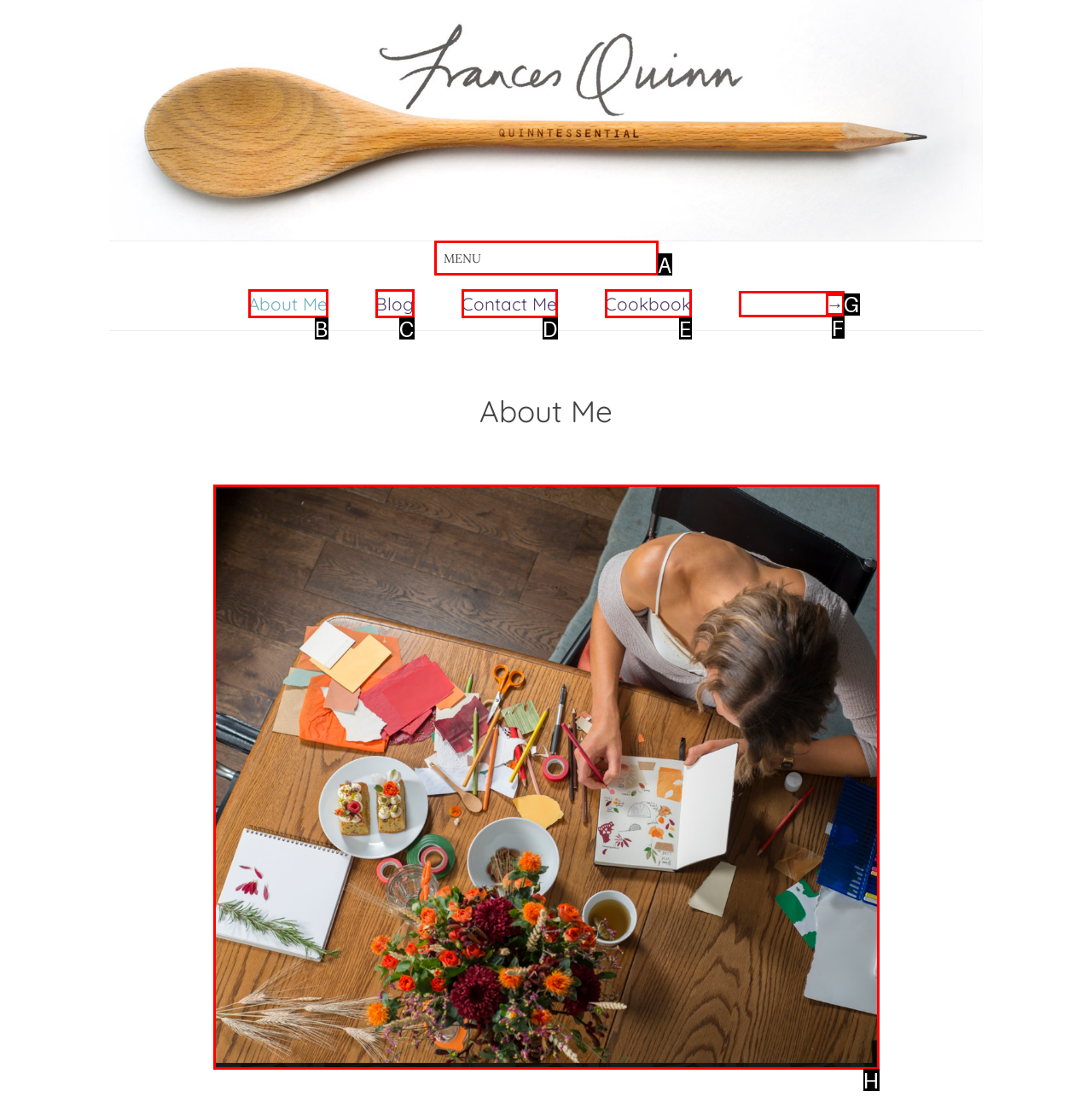Select the option that fits this description: Search Button
Answer with the corresponding letter directly.

None